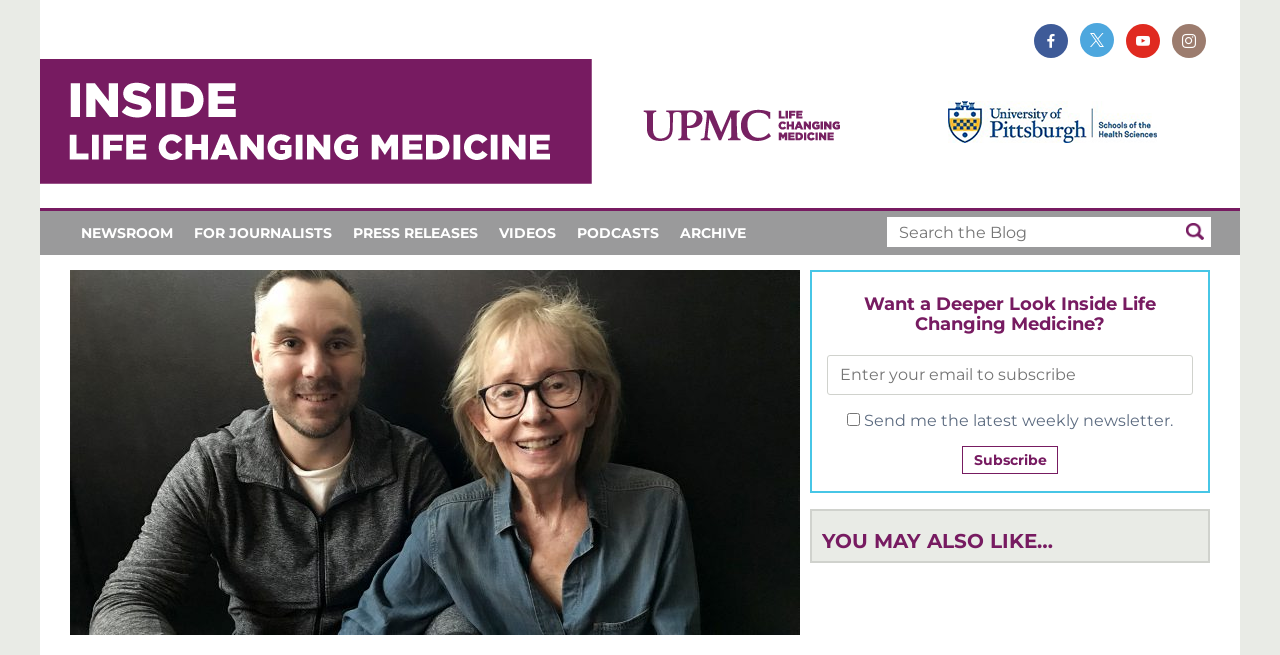Determine the webpage's heading and output its text content.

Christmas Comes Early for Liver Transplant Patient and Her Donor Son